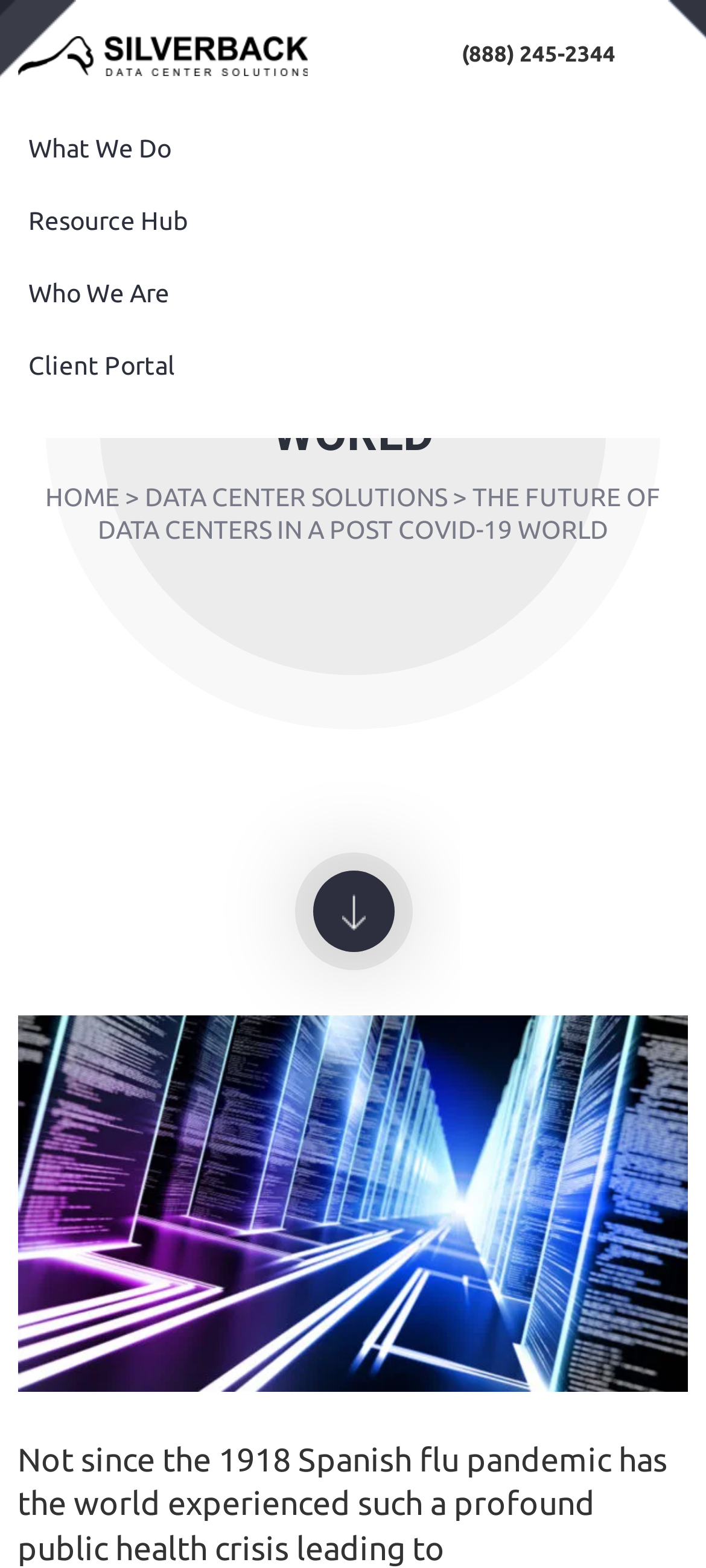Give a detailed overview of the webpage's appearance and contents.

The webpage is about the future of data centers in a post-COVID-19 world. At the top-left corner, there are two links, "Skip to main content" and "Skip to footer", which are likely used for accessibility purposes. Next to them, there is a link to the company's website, "SILVERBACK DATA CENTER SOLUTIONS", and a phone number, "(888) 245-2344", positioned at the top-right corner.

Below the top section, there is a navigation menu with five links: "What We Do", "Resource Hub", "Who We Are", "Client Portal", and they are aligned horizontally across the page.

The main content of the webpage starts with a large heading, "THE FUTURE OF DATA CENTERS IN A POST COVID-19 WORLD", which spans almost the entire width of the page. Below the heading, there are three links: "HOME", "DATA CENTER SOLUTIONS", and a static text "> THE FUTURE OF DATA CENTERS IN A POST COVID-19 WORLD".

Further down, there is a link "Next" at the middle of the page, and below it, there is a large image of a futuristic data center, which takes up most of the remaining space on the page.